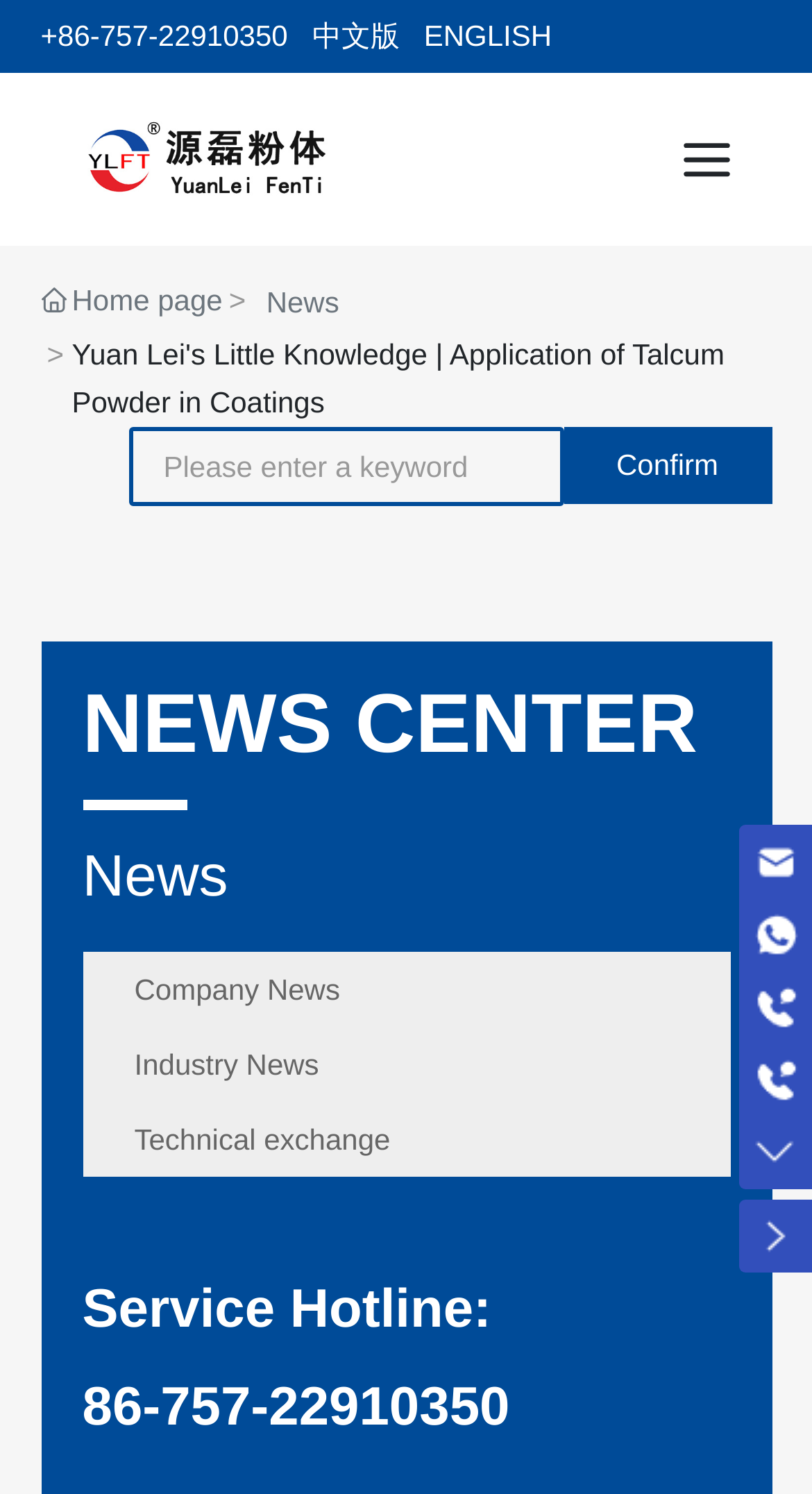Specify the bounding box coordinates of the element's region that should be clicked to achieve the following instruction: "Read company news". The bounding box coordinates consist of four float numbers between 0 and 1, in the format [left, top, right, bottom].

[0.101, 0.638, 0.899, 0.688]